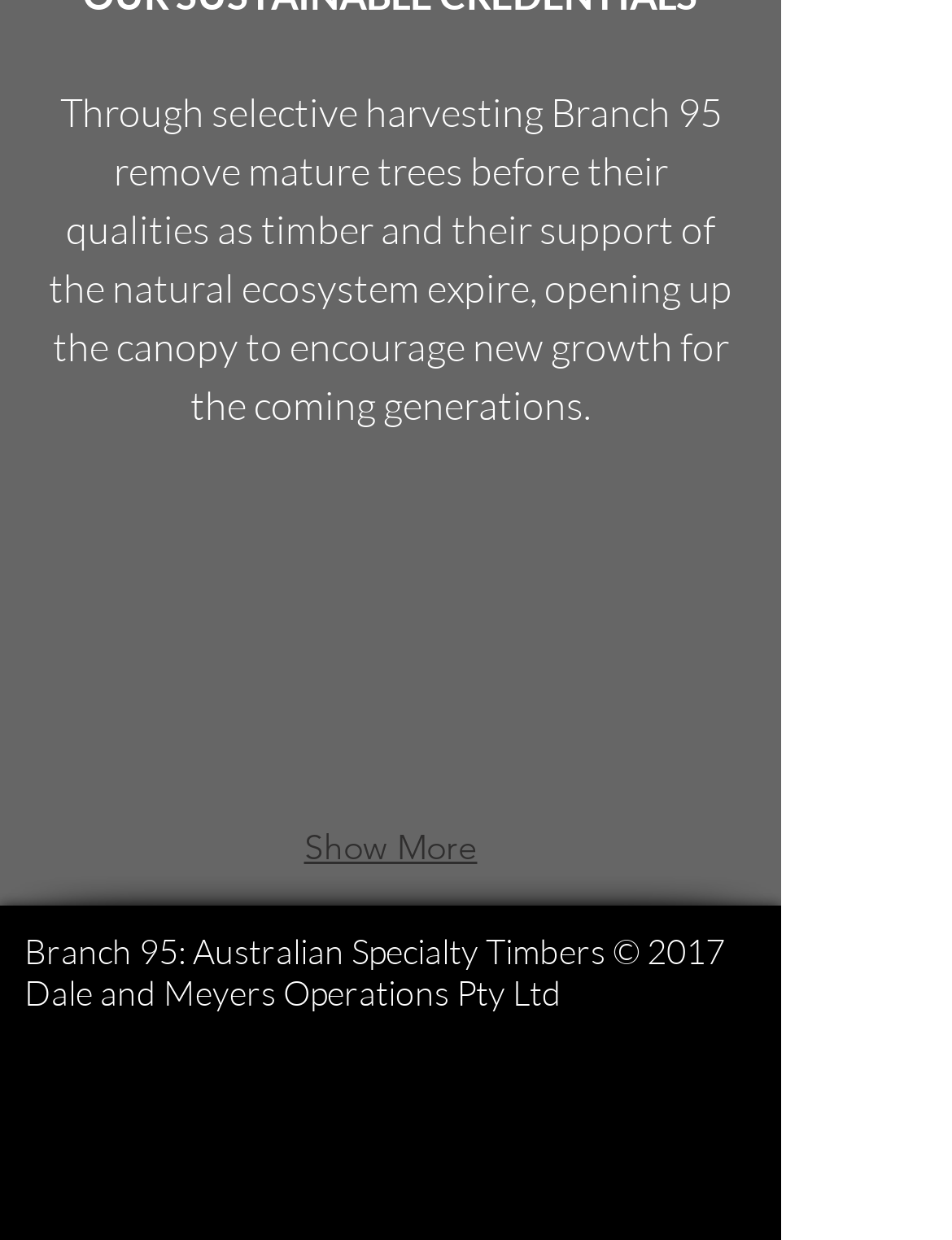Provide a one-word or short-phrase response to the question:
What social media platform is linked in the Social Bar?

Instagram